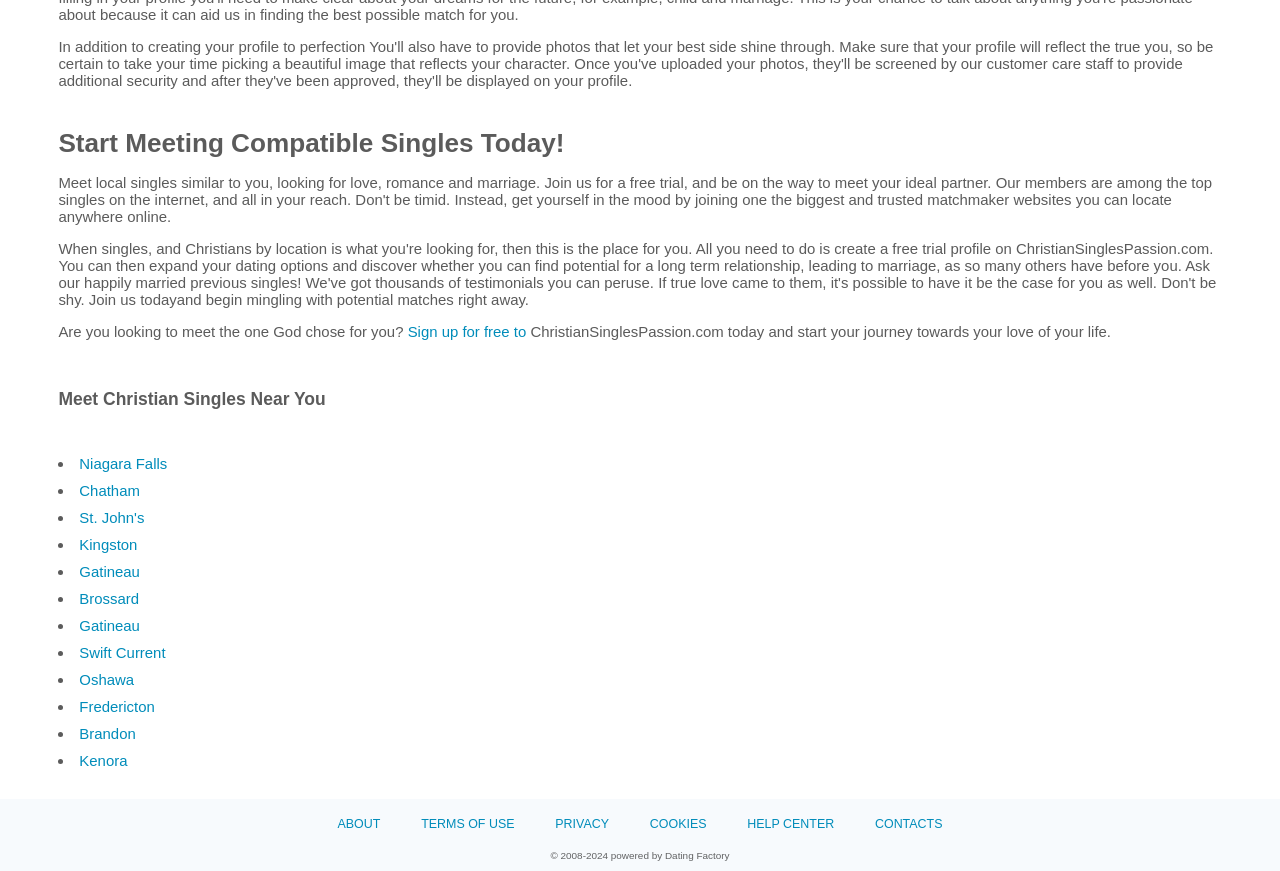Can you specify the bounding box coordinates for the region that should be clicked to fulfill this instruction: "Explore Christian singles in Niagara Falls".

[0.062, 0.522, 0.131, 0.542]